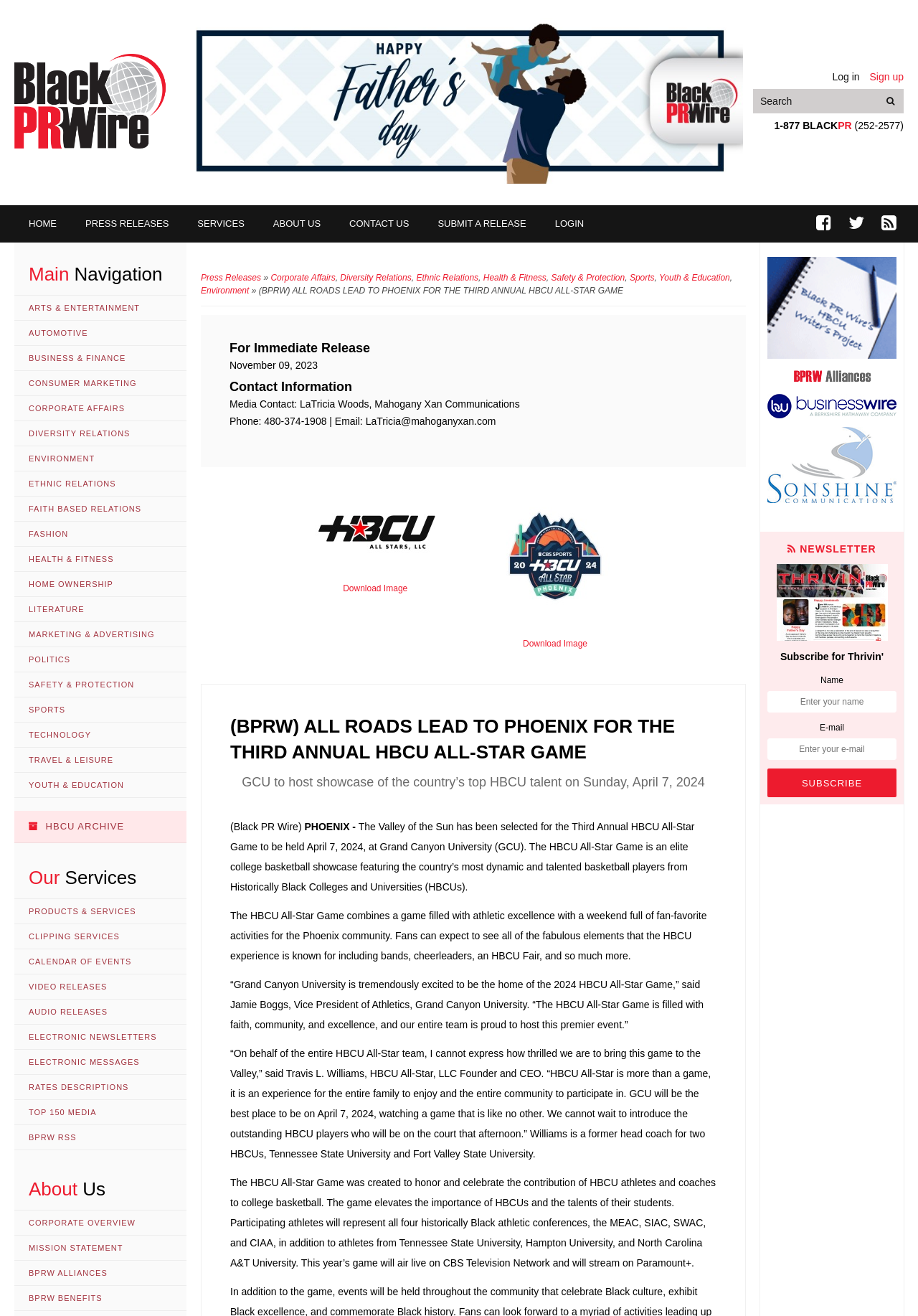Using the provided element description, identify the bounding box coordinates as (top-left x, top-left y, bottom-right x, bottom-right y). Ensure all values are between 0 and 1. Description: alt="HBCU project"

[0.828, 0.195, 0.984, 0.272]